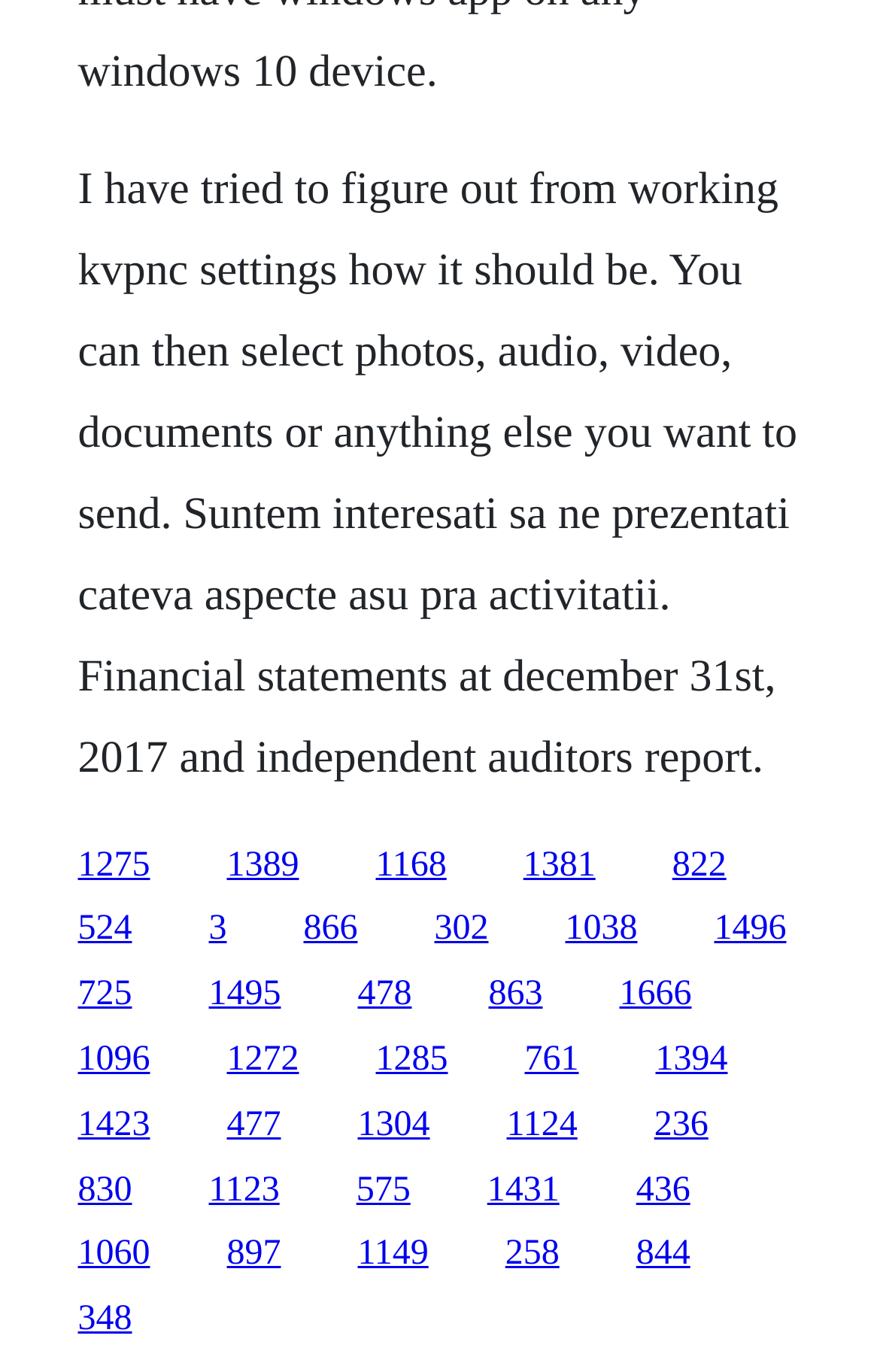What is the text of the first static text element?
Look at the screenshot and give a one-word or phrase answer.

I have tried to figure out...